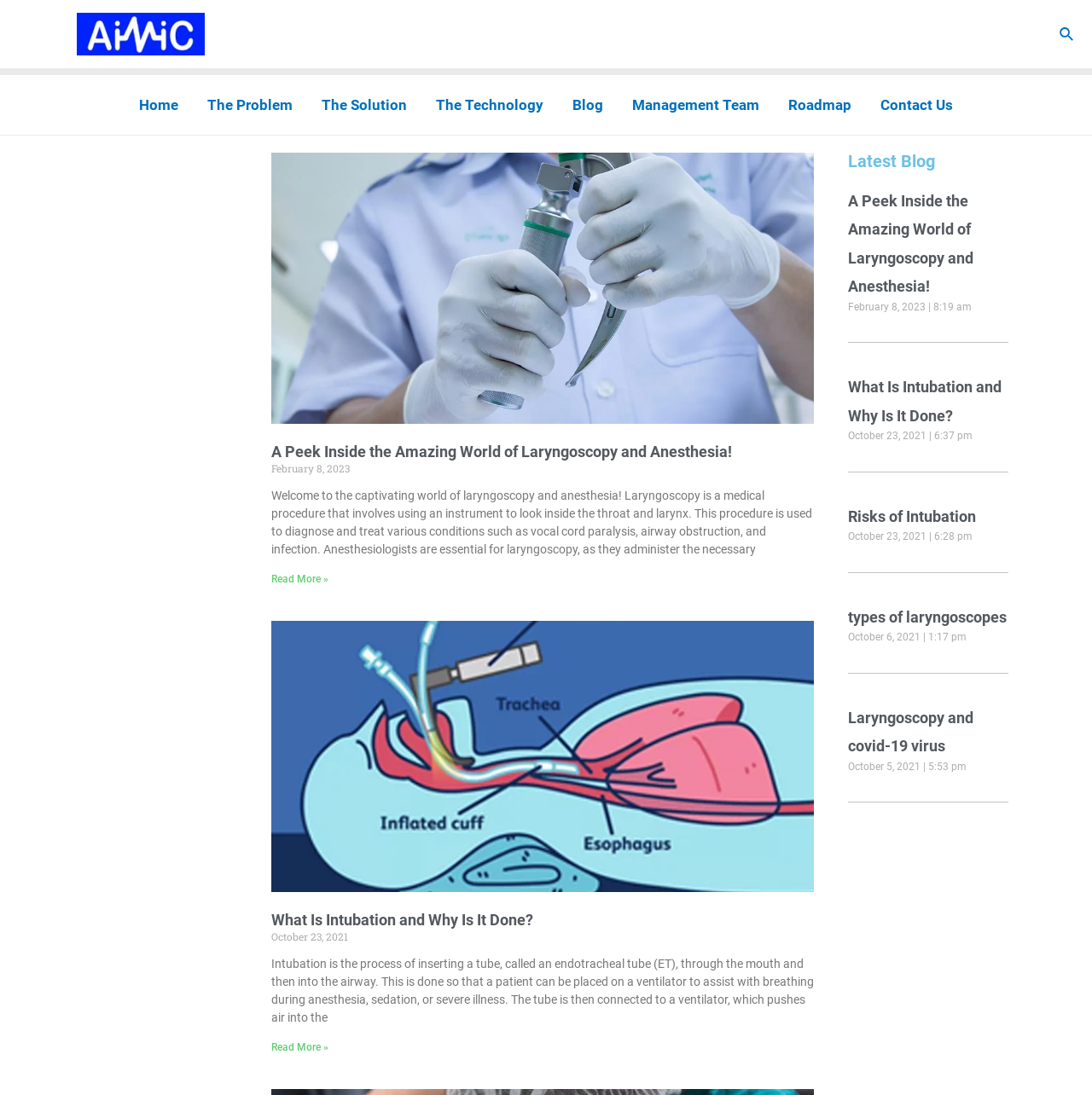Please identify the bounding box coordinates of the element on the webpage that should be clicked to follow this instruction: "Read the article 'A Peek Inside the Amazing World of Laryngoscopy and Anesthesia!'". The bounding box coordinates should be given as four float numbers between 0 and 1, formatted as [left, top, right, bottom].

[0.248, 0.139, 0.746, 0.387]